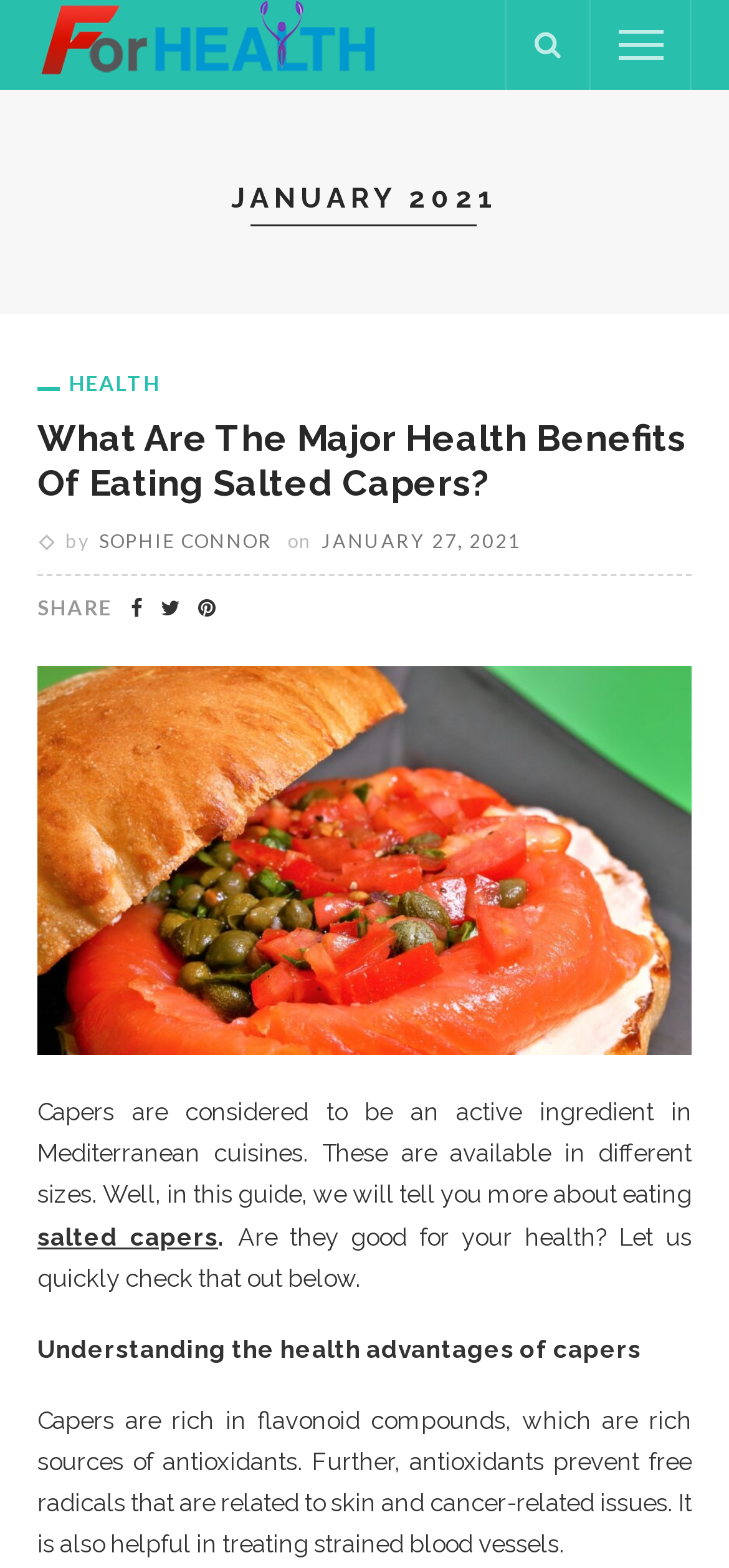Respond to the following query with just one word or a short phrase: 
Who is the author of the latest article?

SOPHIE CONNOR